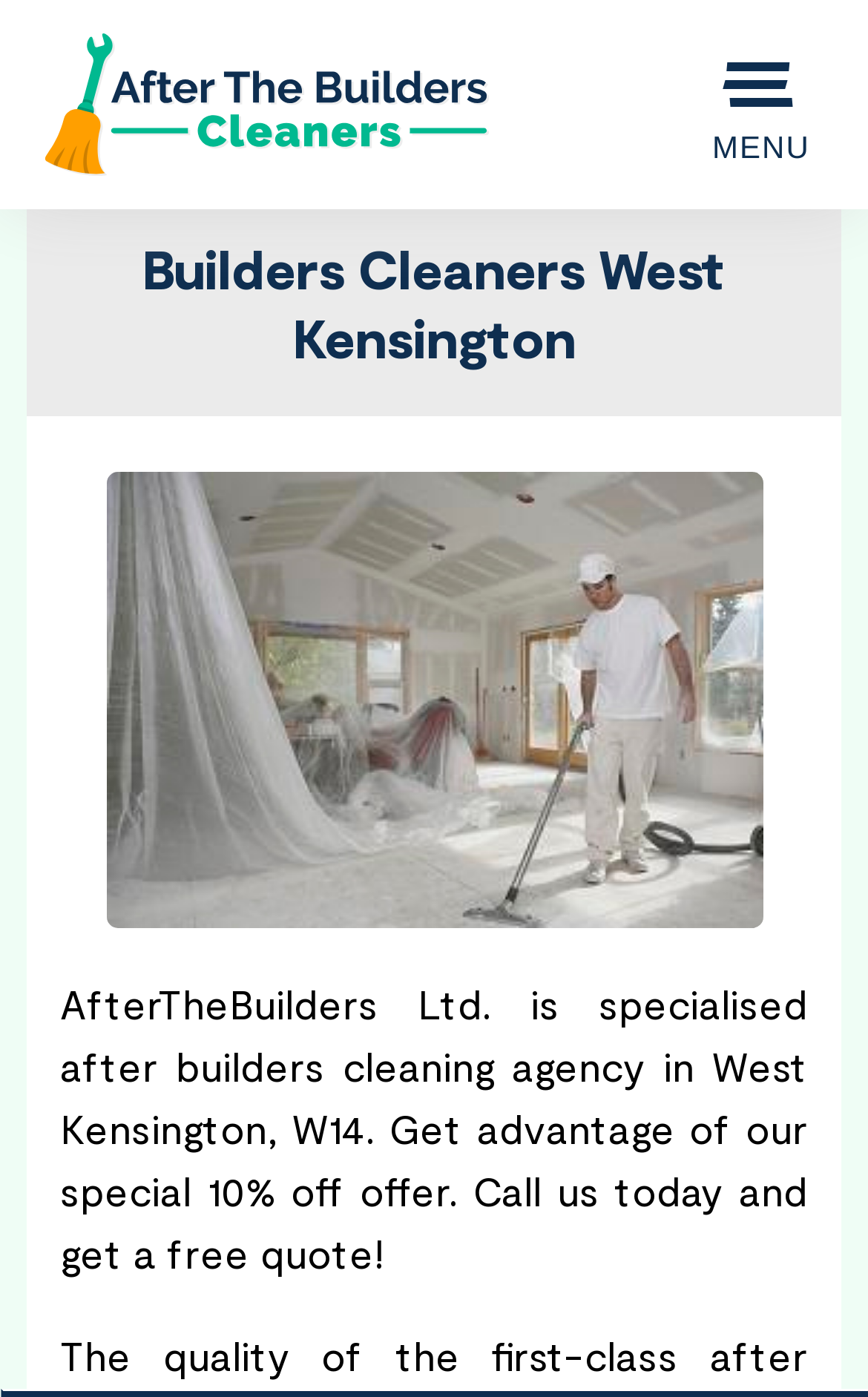Summarize the webpage comprehensively, mentioning all visible components.

The webpage is about AfterTheBuilders Ltd., a specialized after builders cleaning agency in West Kensington, W14. At the top left, there is a link and an image, both labeled "After The Builders". 

On the top right, there is a button labeled "MENU". When clicked, it expands to reveal a header section with a heading "Builders Cleaners West Kensington" at the top. Below the heading, there is a link and an image, both labeled "after builders cleaning West Kensington". 

Below the MENU button, there is a paragraph of text that describes the agency's services and offers, stating that they are specialized in after builders cleaning, and providing a 10% off offer. The text also invites users to call for a free quote.